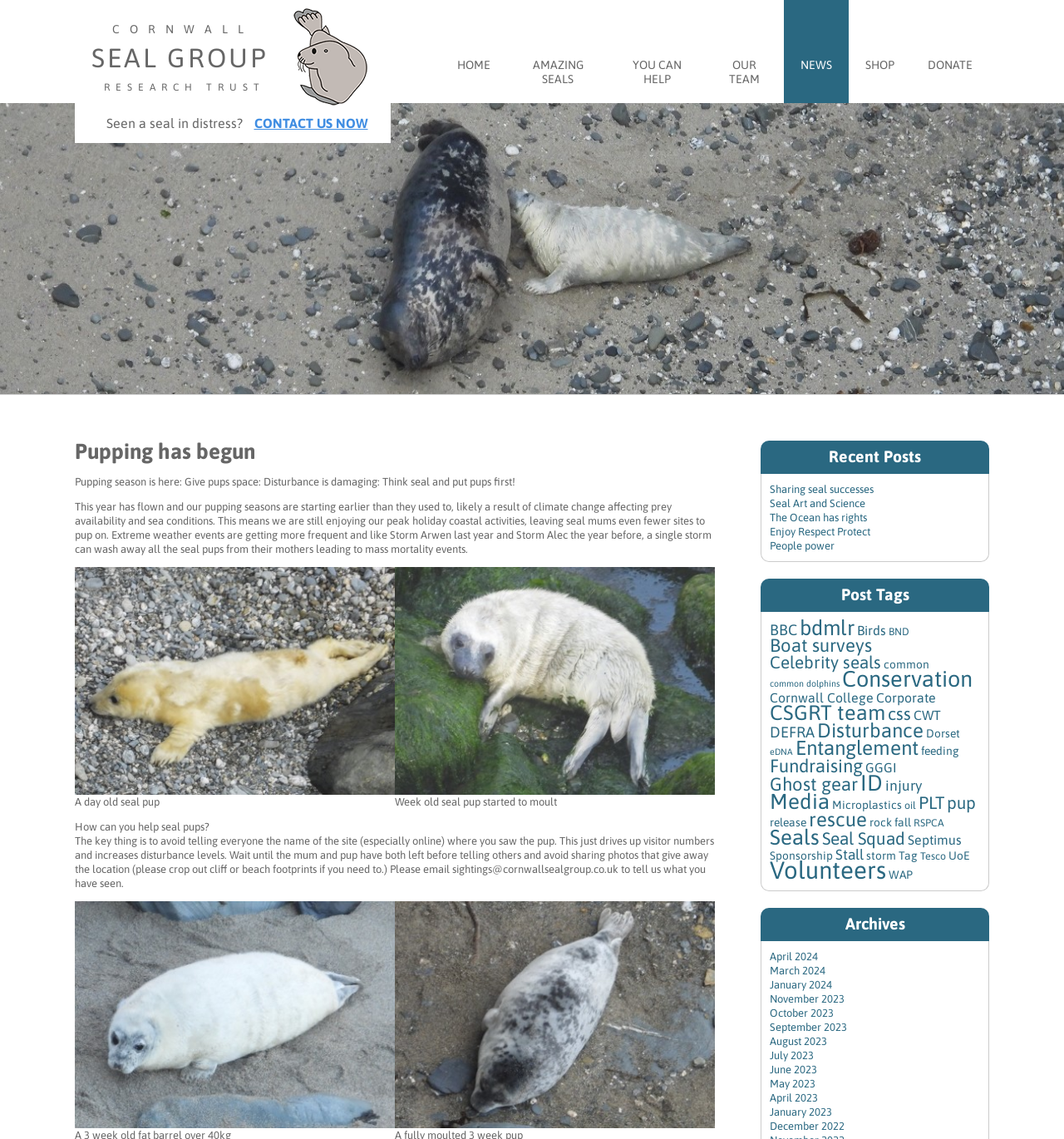How many links are there in the main navigation menu?
Please use the image to deliver a detailed and complete answer.

The main navigation menu is located at the top of the webpage, and it contains links to 'HOME', 'AMAZING SEALS', 'YOU CAN HELP', 'OUR TEAM', 'NEWS', 'SHOP', 'DONATE', and 'CONTACT US NOW'. Therefore, there are 8 links in the main navigation menu.